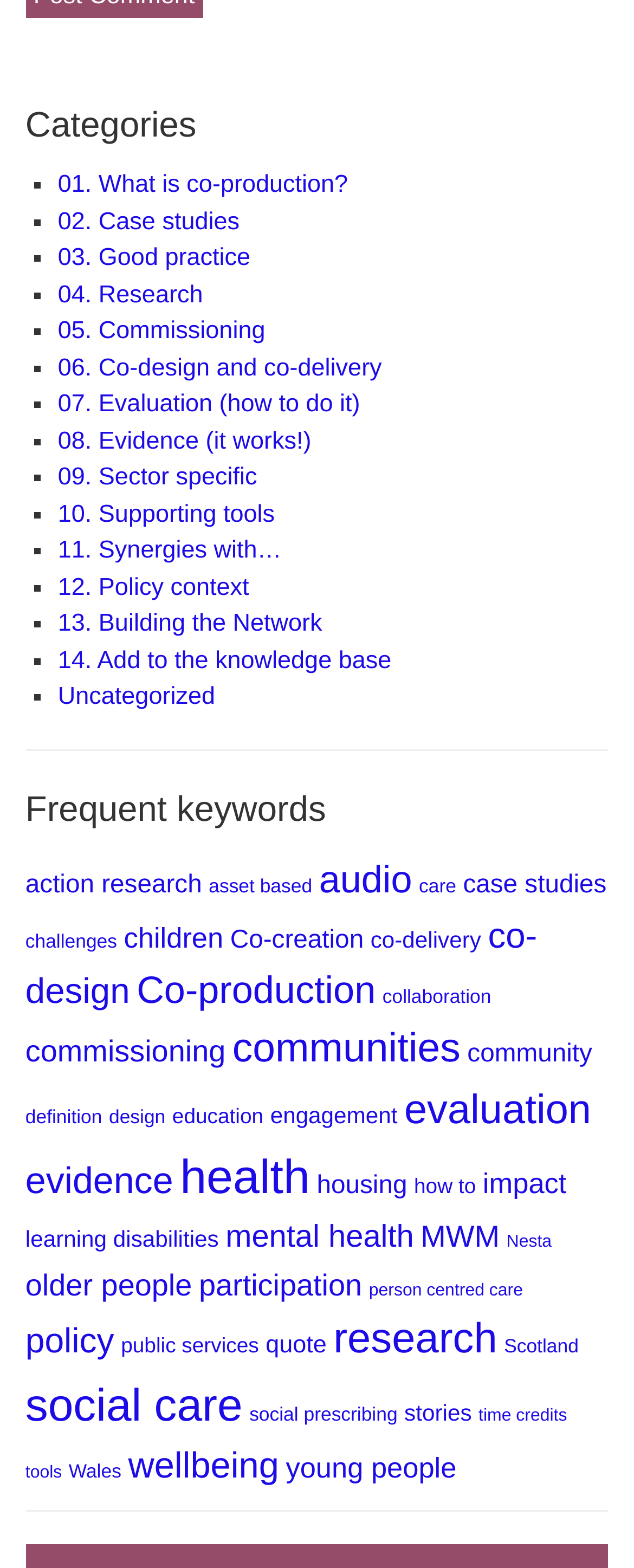Using the webpage screenshot and the element description how to, determine the bounding box coordinates. Specify the coordinates in the format (top-left x, top-left y, bottom-right x, bottom-right y) with values ranging from 0 to 1.

[0.653, 0.748, 0.751, 0.764]